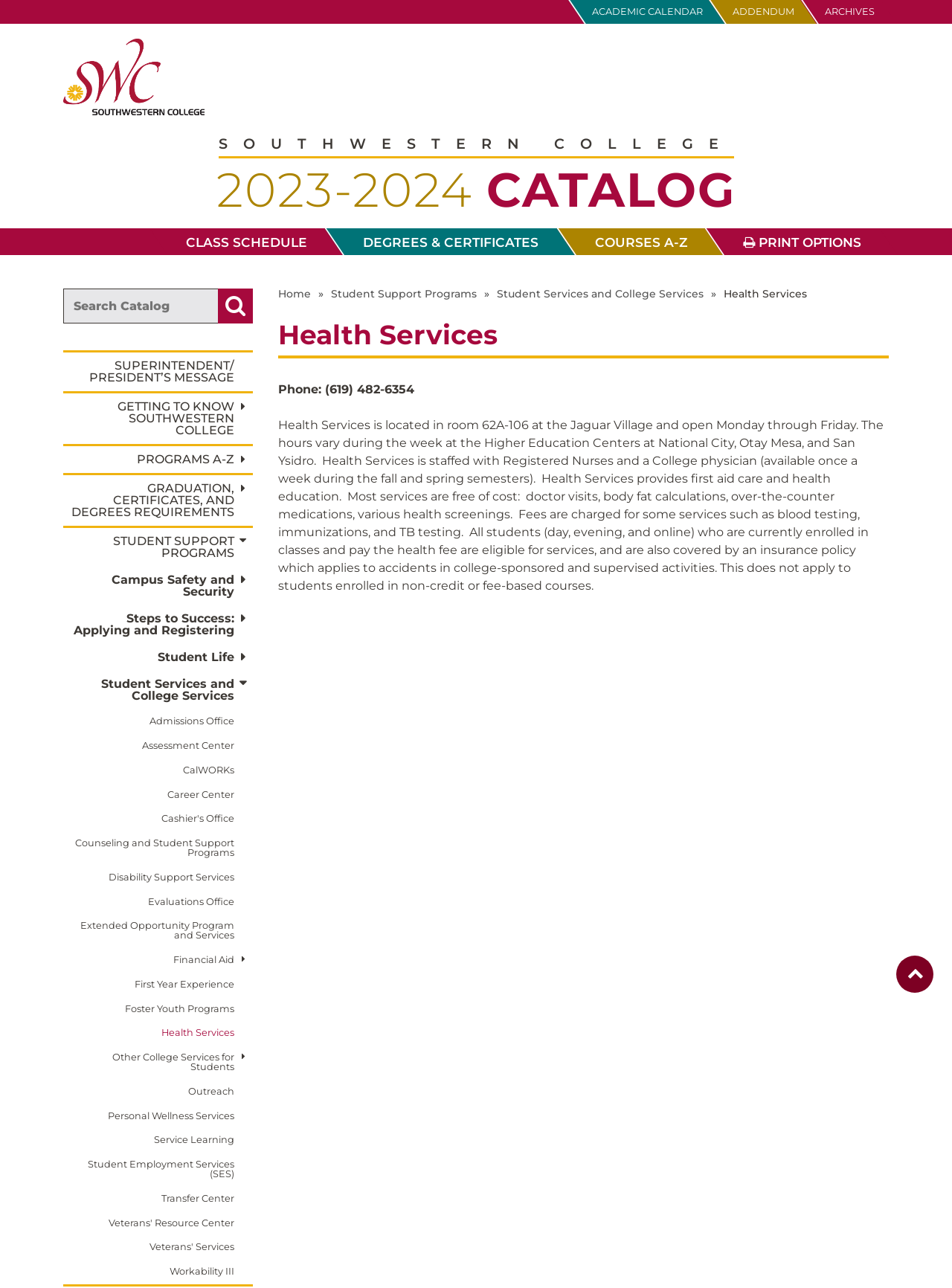Determine the bounding box coordinates of the target area to click to execute the following instruction: "View Health Services."

[0.066, 0.793, 0.266, 0.812]